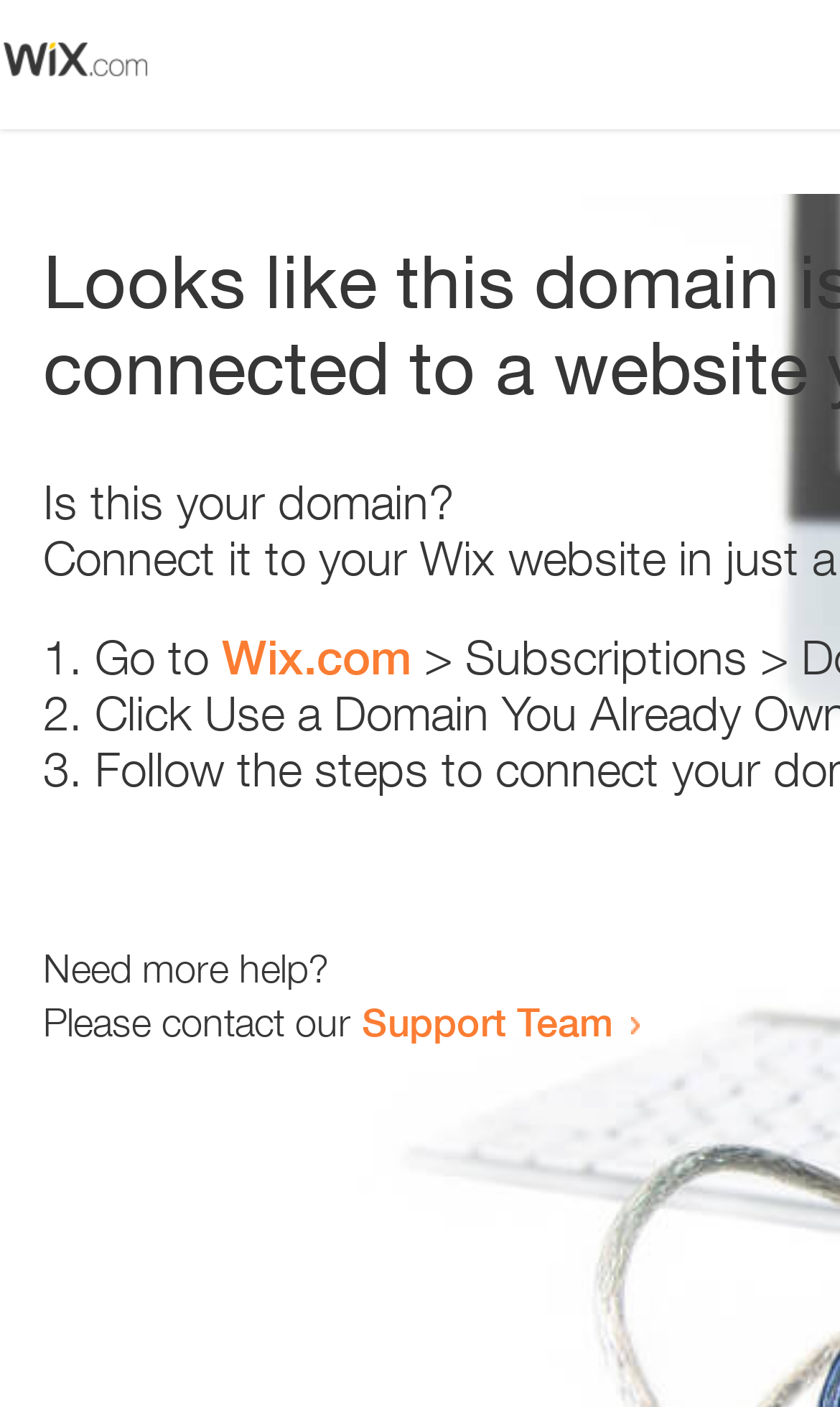Please extract and provide the main headline of the webpage.

Looks like this domain isn't
connected to a website yet